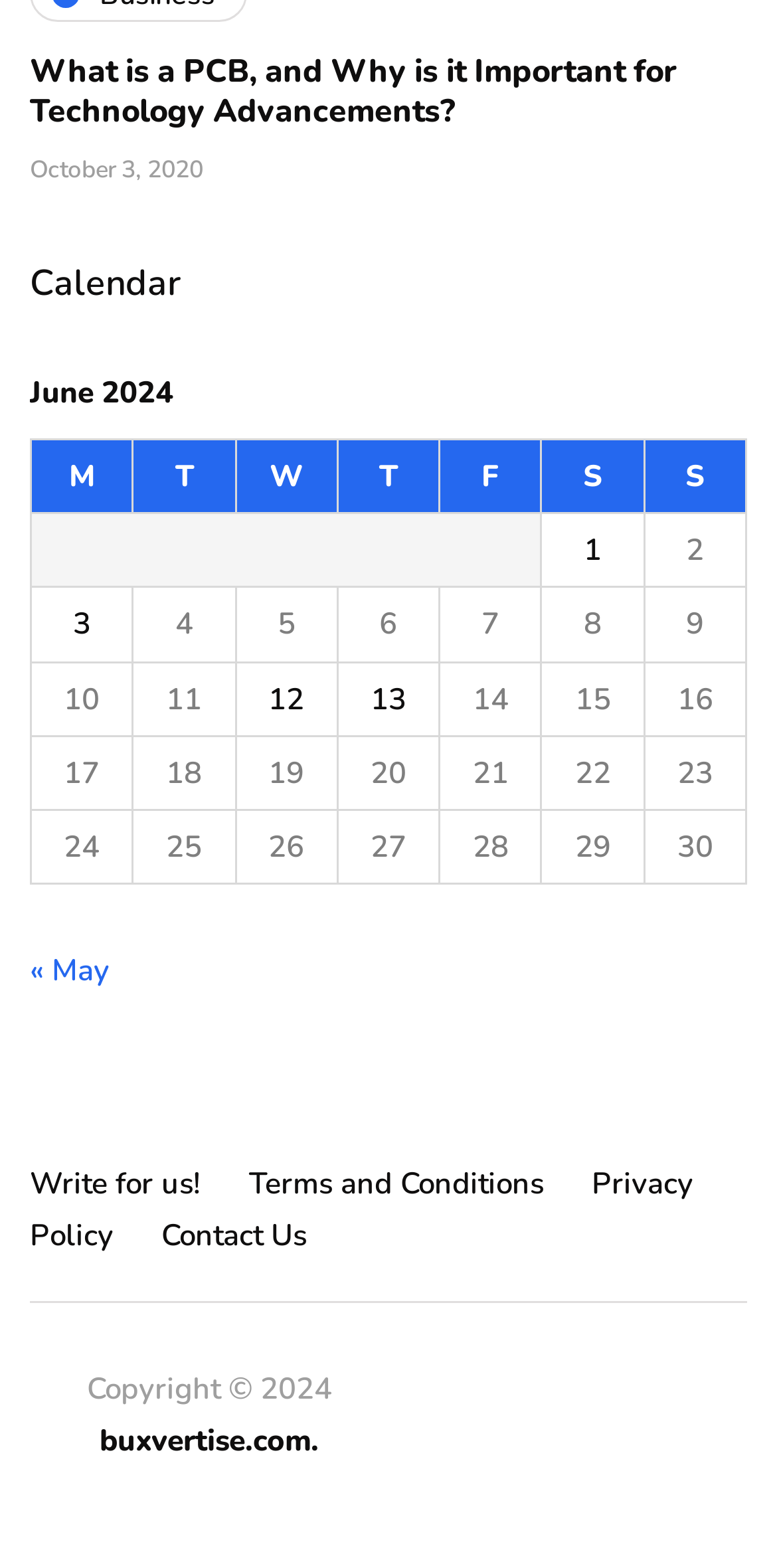Calculate the bounding box coordinates of the UI element given the description: "Terms and Conditions".

[0.321, 0.742, 0.7, 0.767]